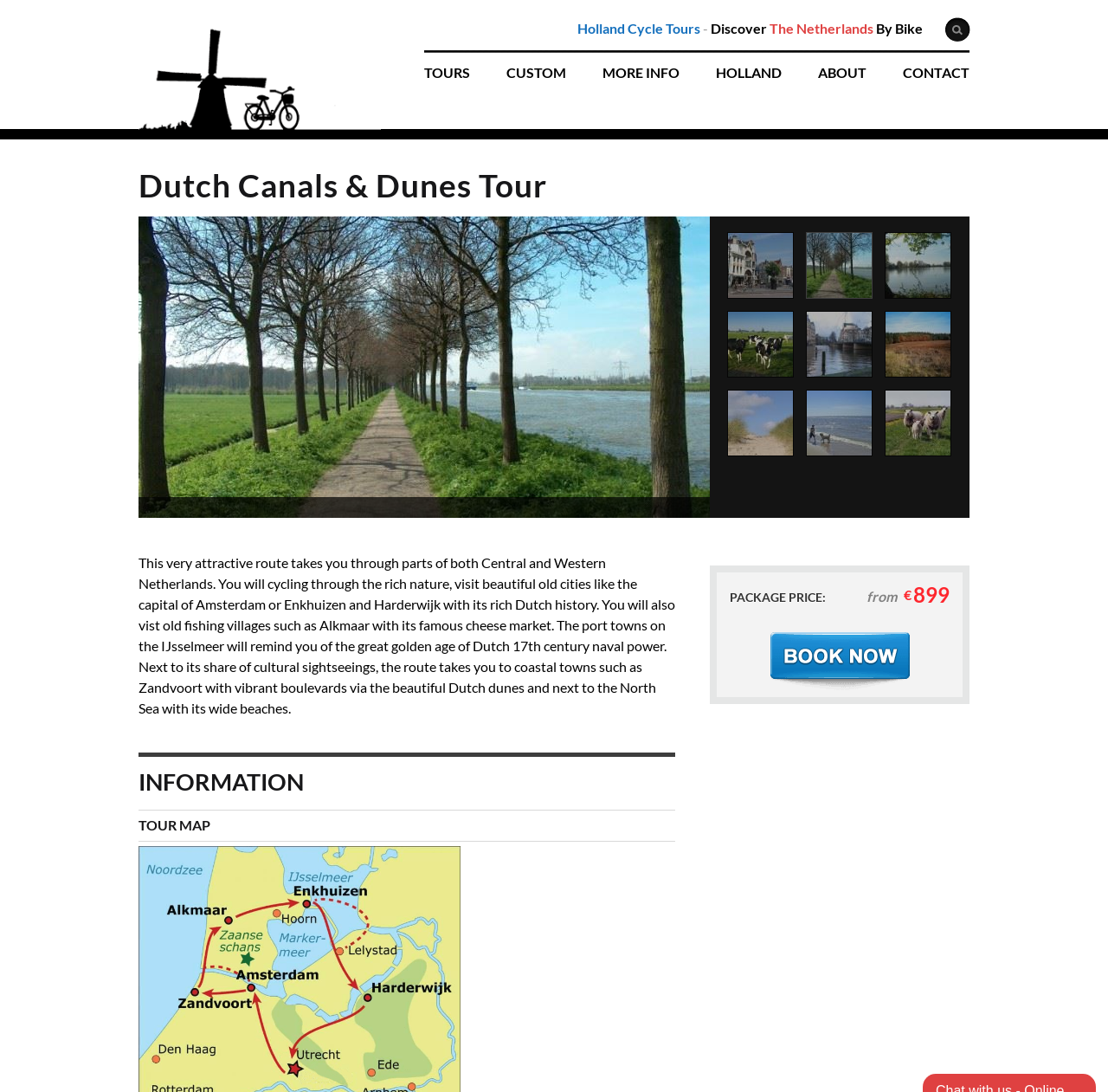Locate the bounding box coordinates of the segment that needs to be clicked to meet this instruction: "Click on the 'BOOKS' link".

None